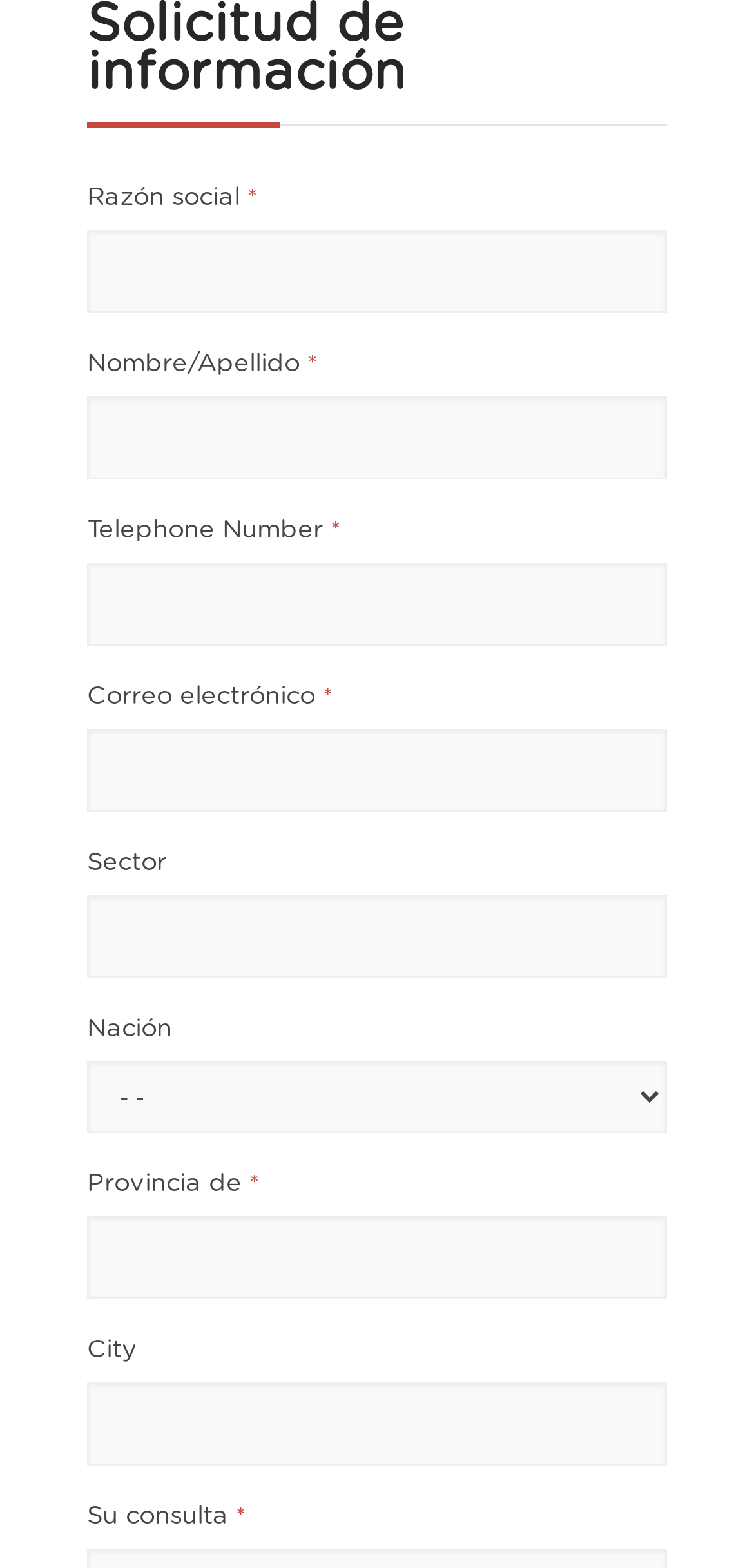Answer the question briefly using a single word or phrase: 
What is the position of the 'Sector' field?

Above 'Nación'